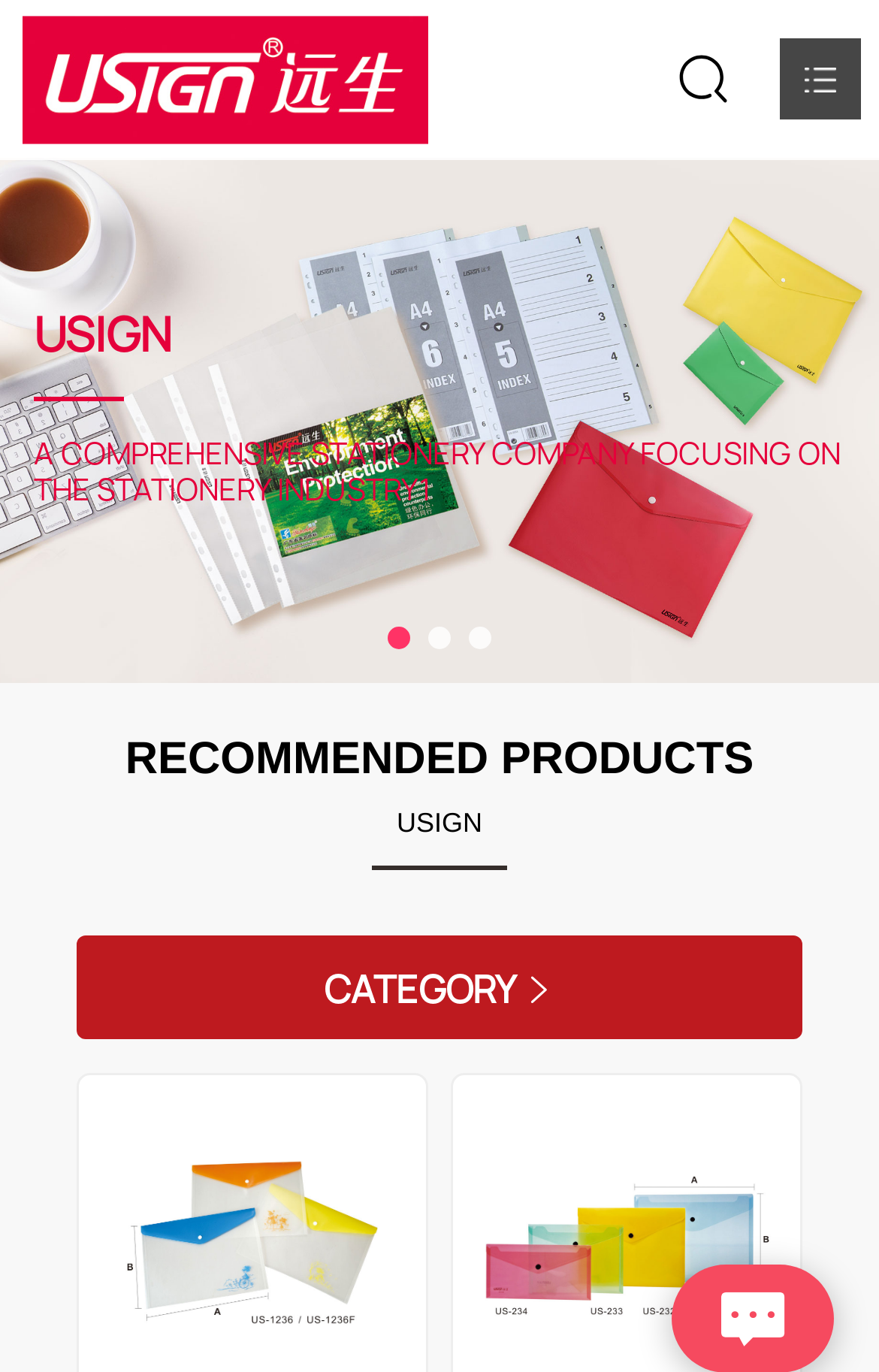Determine the bounding box coordinates for the HTML element described here: "About us".

[0.08, 0.426, 0.92, 0.501]